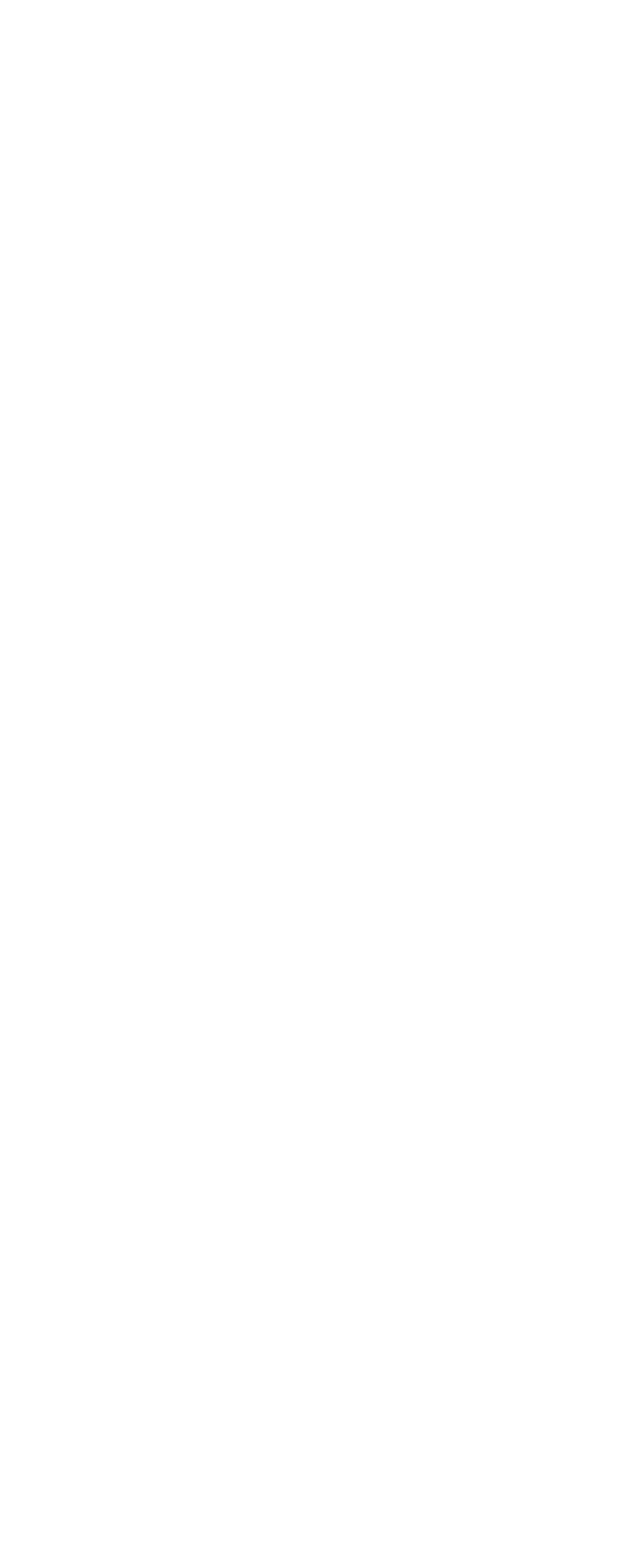What is shown in the figure?
Give a one-word or short-phrase answer derived from the screenshot.

Azolla ferns